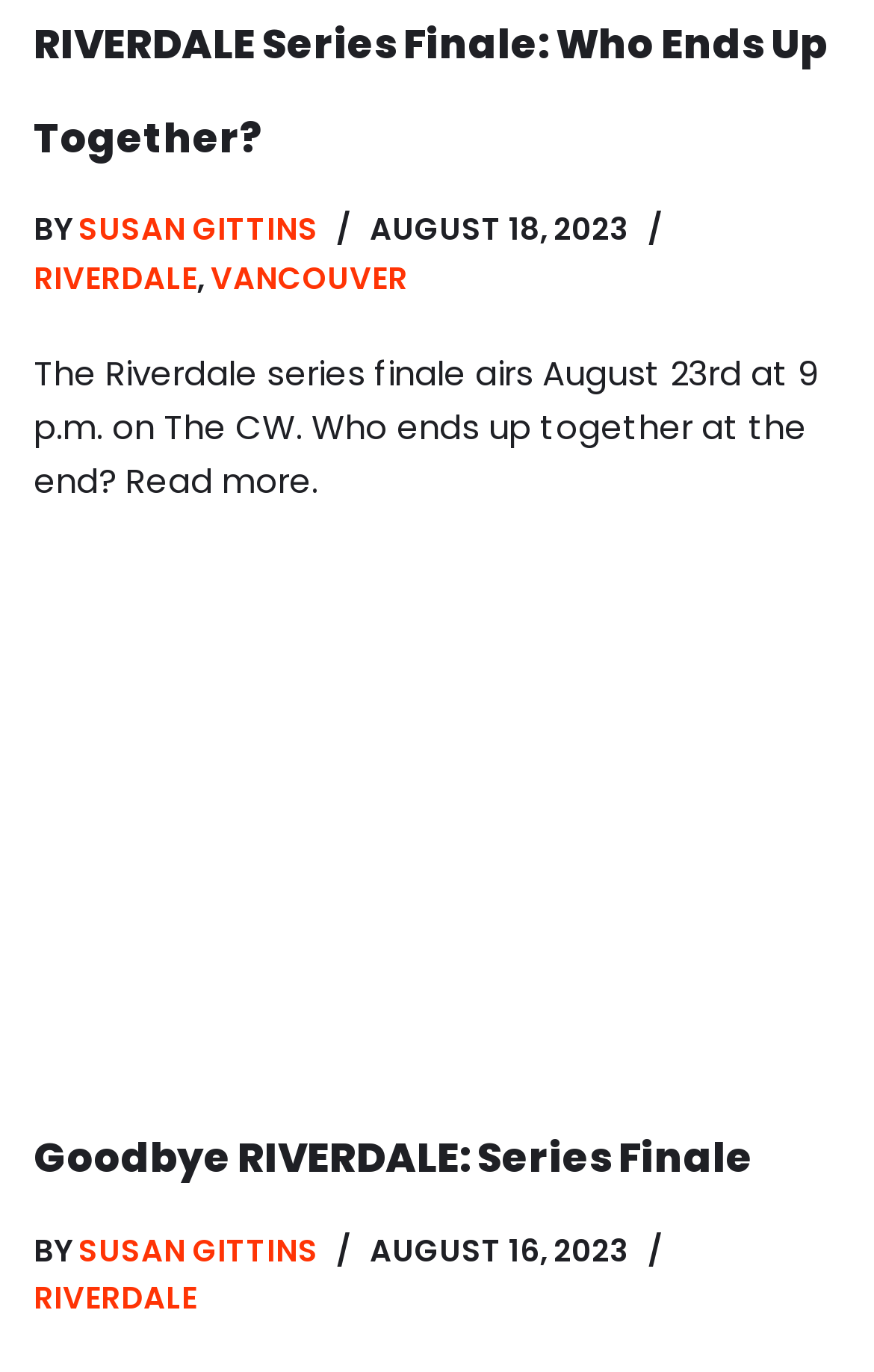When was the article about Goodbye Riverdale published?
Can you give a detailed and elaborate answer to the question?

I found the publication date by looking at the time element next to the author's name, which indicates that the article was published on August 16, 2023.